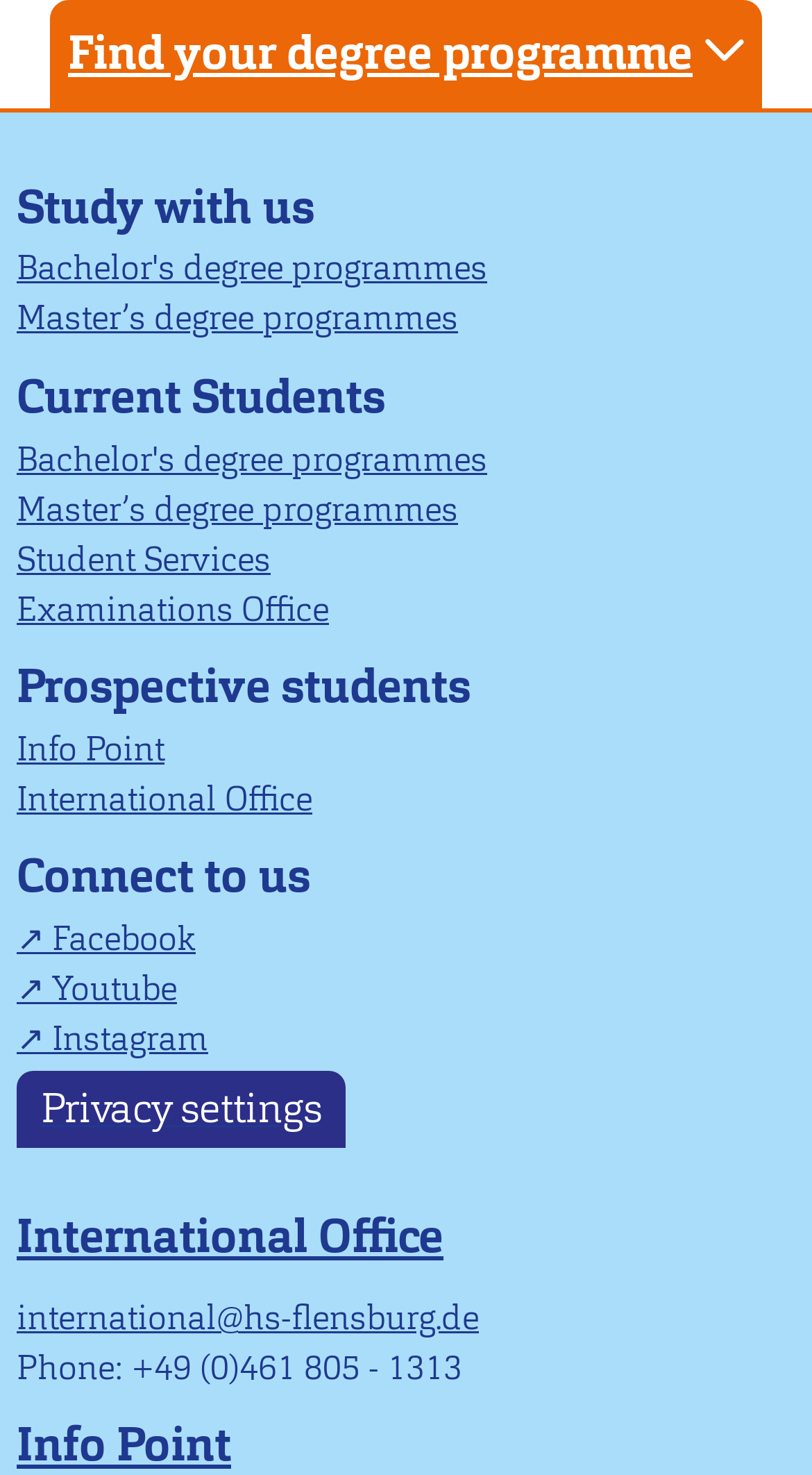Find and indicate the bounding box coordinates of the region you should select to follow the given instruction: "Book an appointment".

None